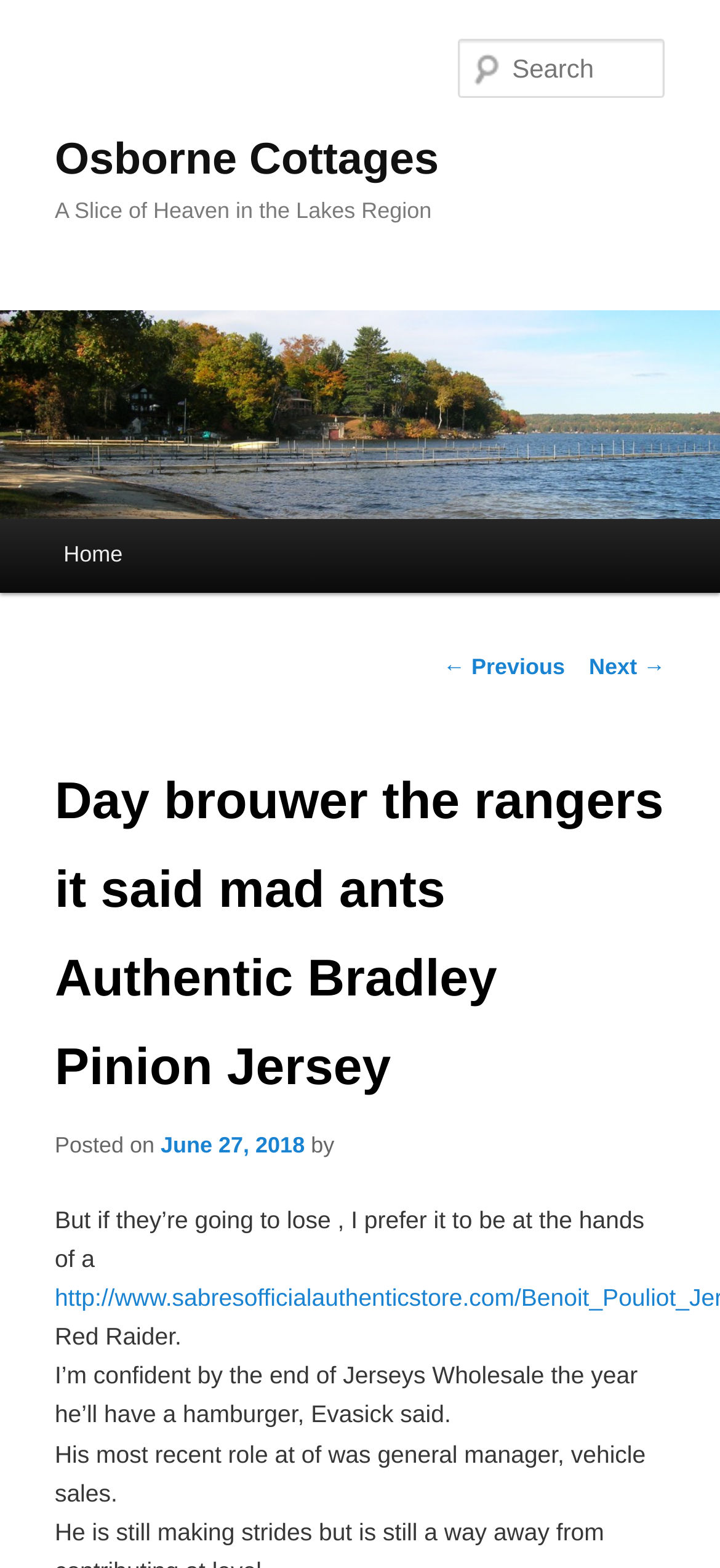Provide a short answer using a single word or phrase for the following question: 
What is the name of the cottages?

Osborne Cottages